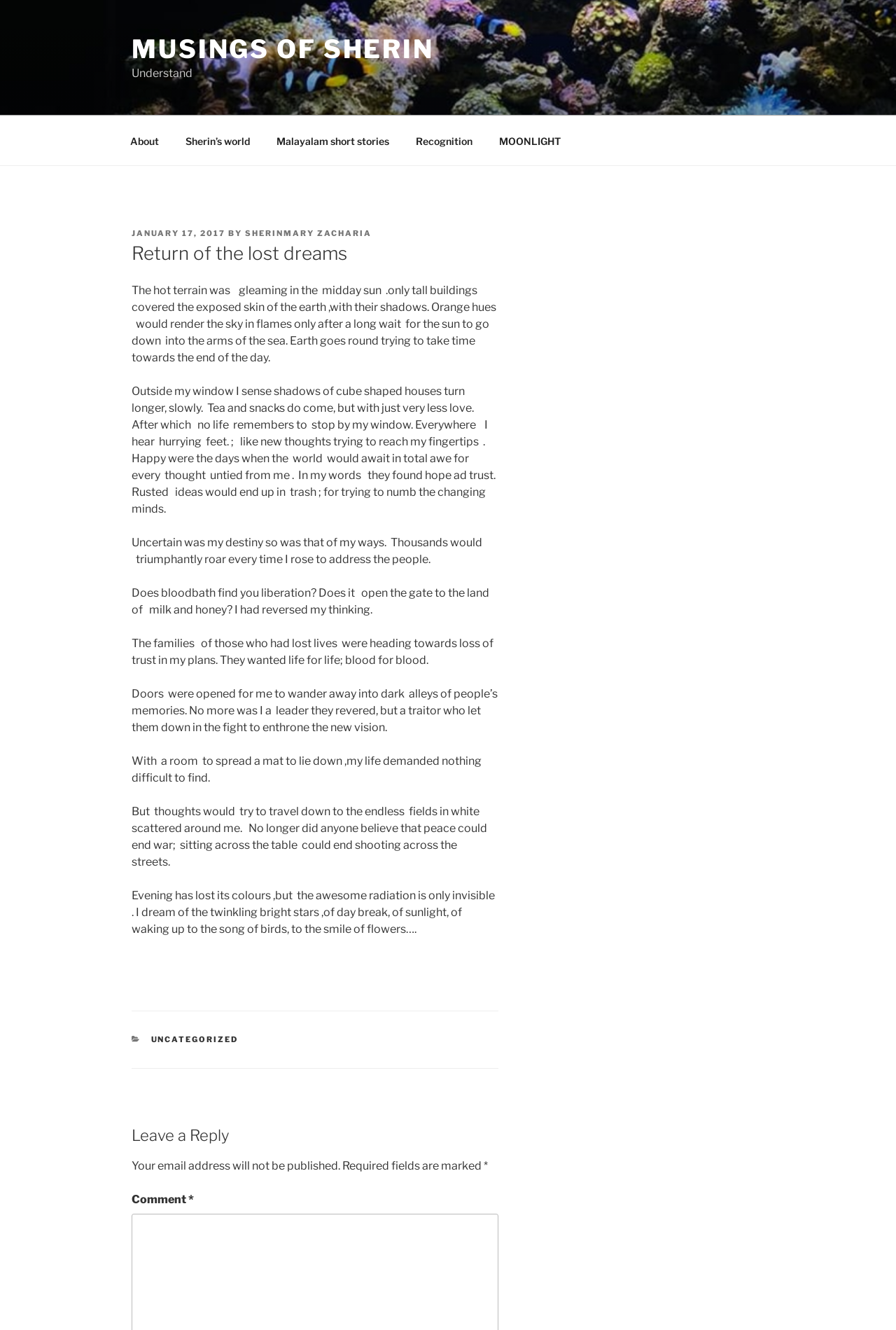Please find the bounding box coordinates of the element that must be clicked to perform the given instruction: "Leave a reply". The coordinates should be four float numbers from 0 to 1, i.e., [left, top, right, bottom].

[0.147, 0.846, 0.556, 0.862]